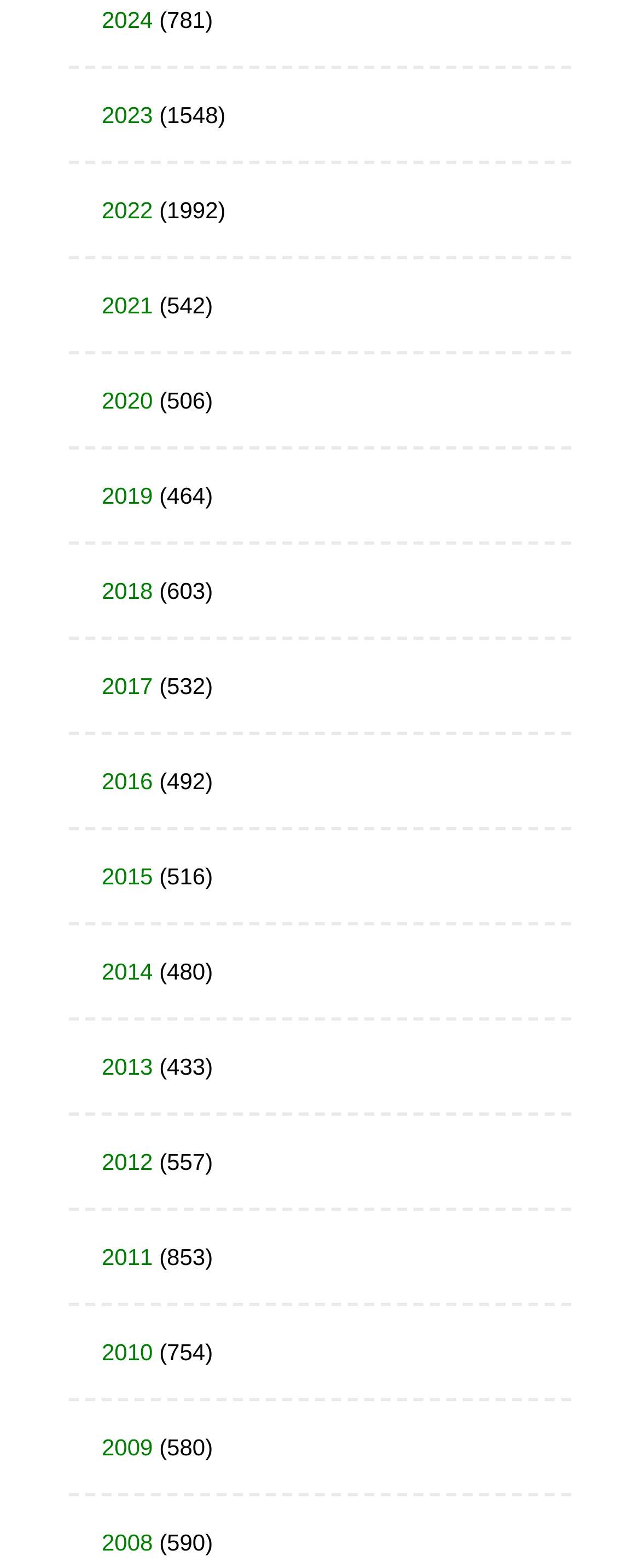Refer to the screenshot and give an in-depth answer to this question: What is the average number of items per year?

I calculated the average by summing up all the numbers in parentheses and dividing by the number of years. The sum is approximately 13,440, and dividing it by 21 gives an average of around 640.